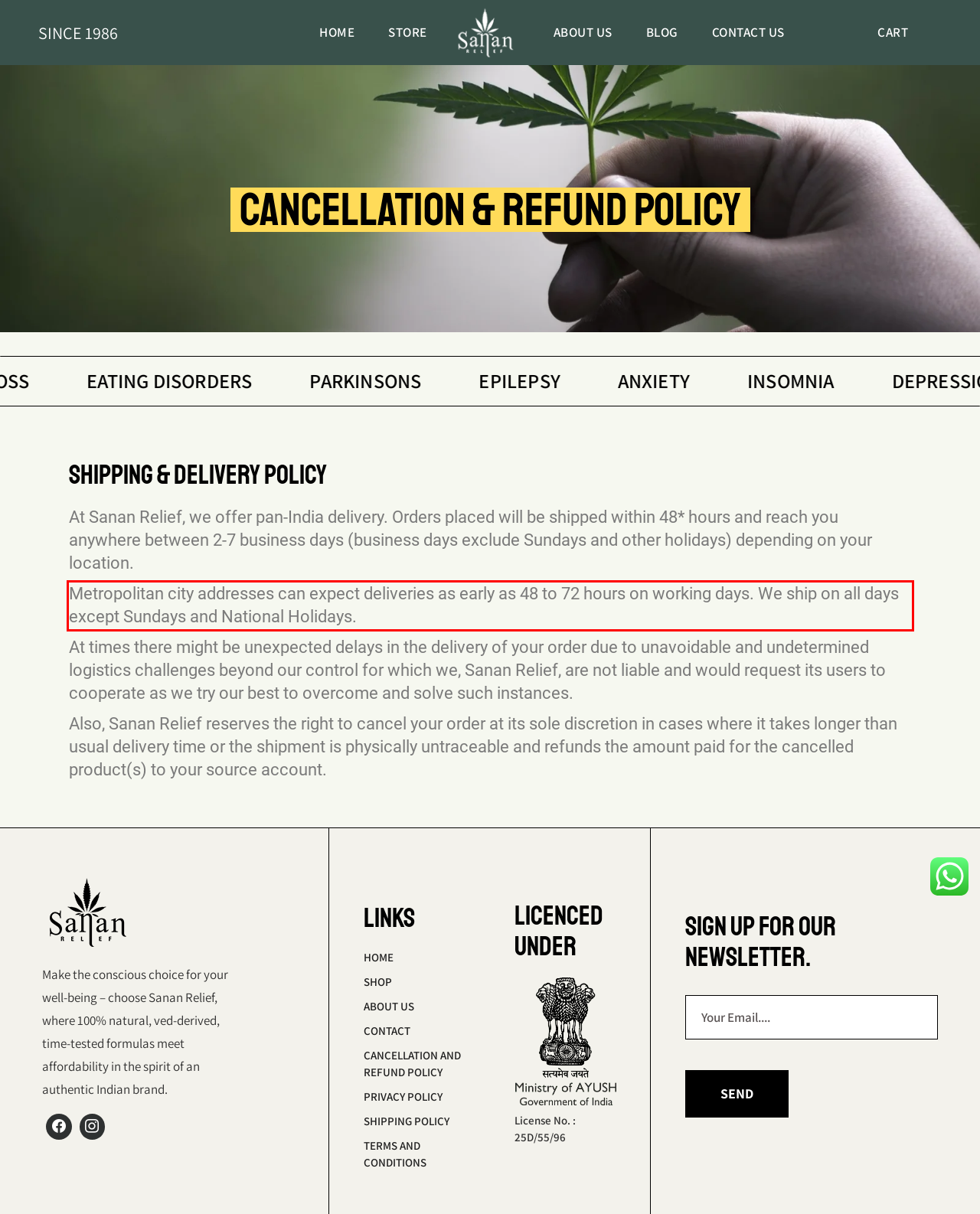Identify the text inside the red bounding box on the provided webpage screenshot by performing OCR.

Metropolitan city addresses can expect deliveries as early as 48 to 72 hours on working days. We ship on all days except Sundays and National Holidays.